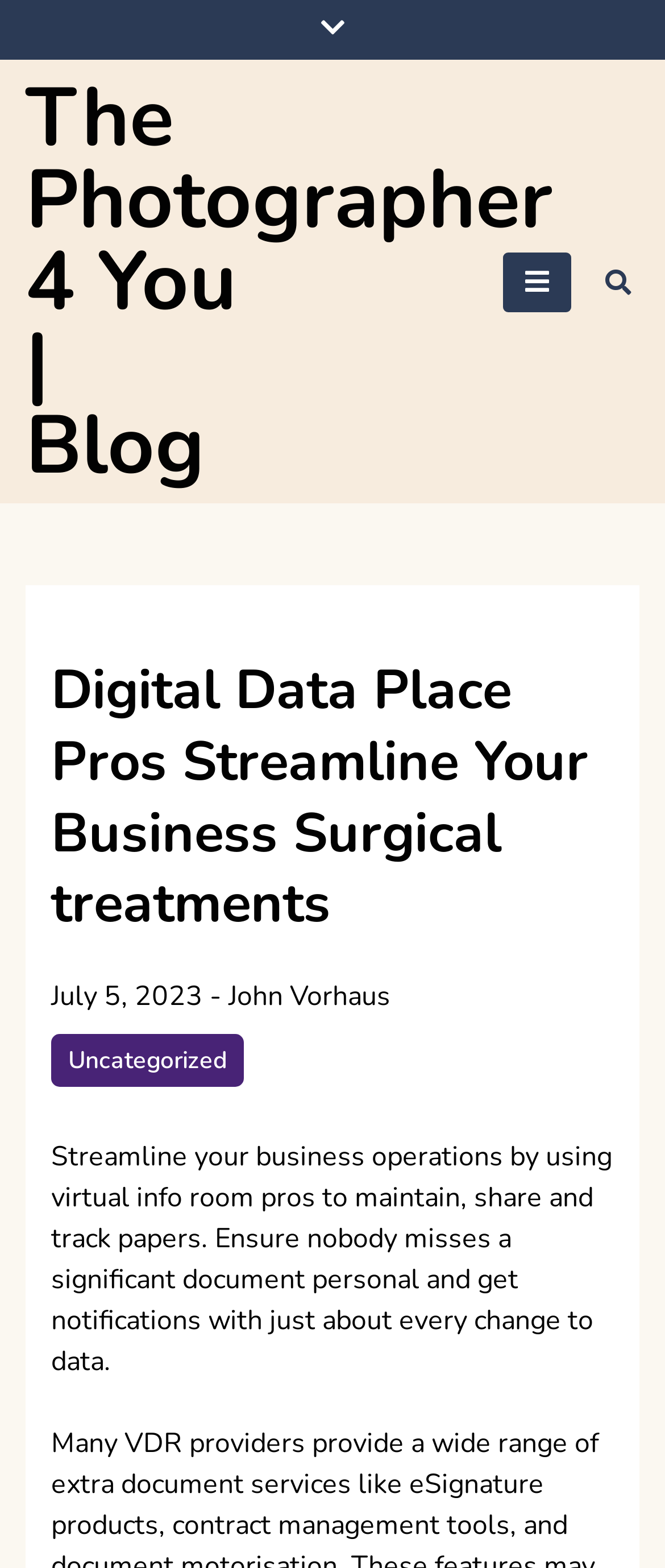What is the benefit of using virtual info room pros?
Please answer the question as detailed as possible.

I found the benefit of using virtual info room pros by reading the static text in the webpage, which mentions that using virtual info room pros ensures that nobody misses a significant document.